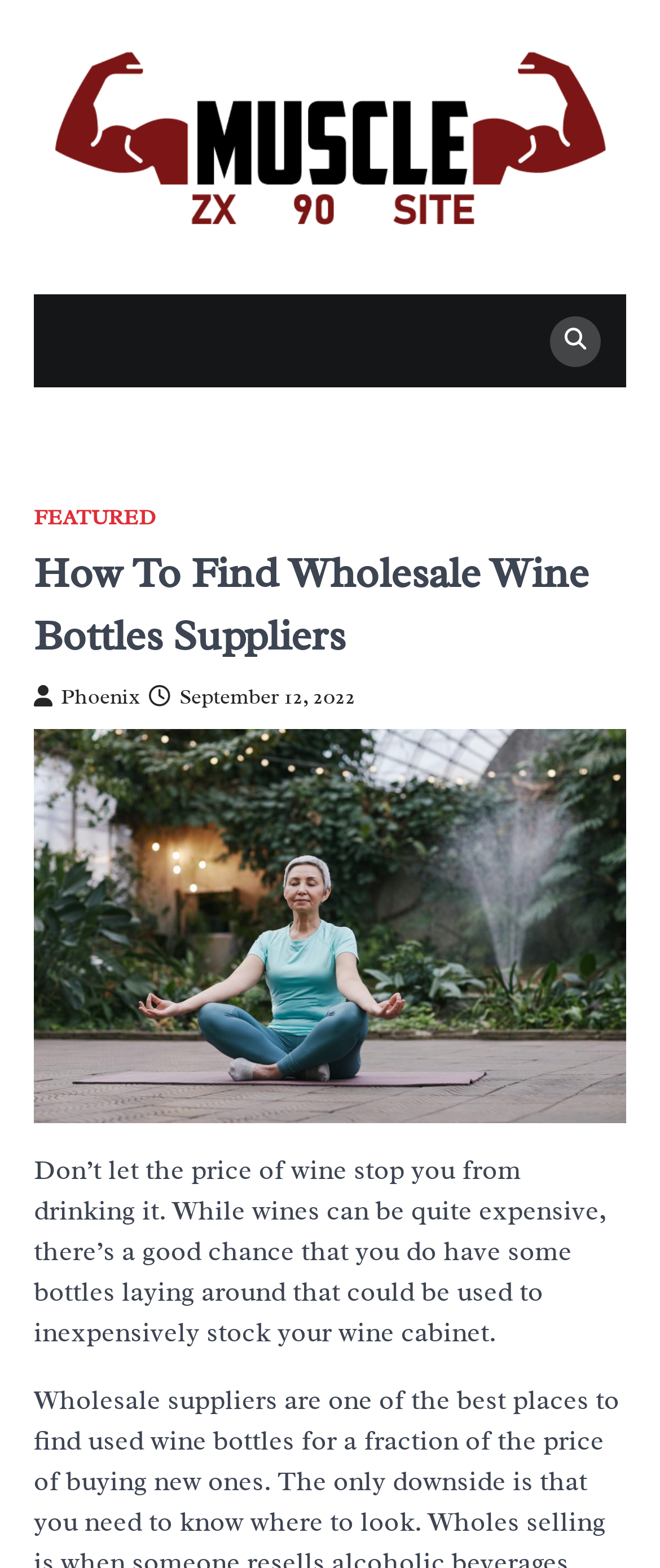Answer the question with a brief word or phrase:
What is the purpose of the webpage?

Find wholesale wine bottles suppliers